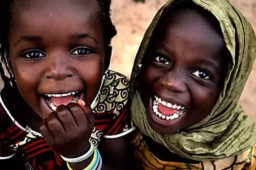Using the information in the image, give a comprehensive answer to the question: 
What is the emotion expressed by the girls in the image?

The caption describes the girls' expressions as 'radiating happiness and friendship', which suggests that the primary emotion expressed by the girls in the image is happiness.